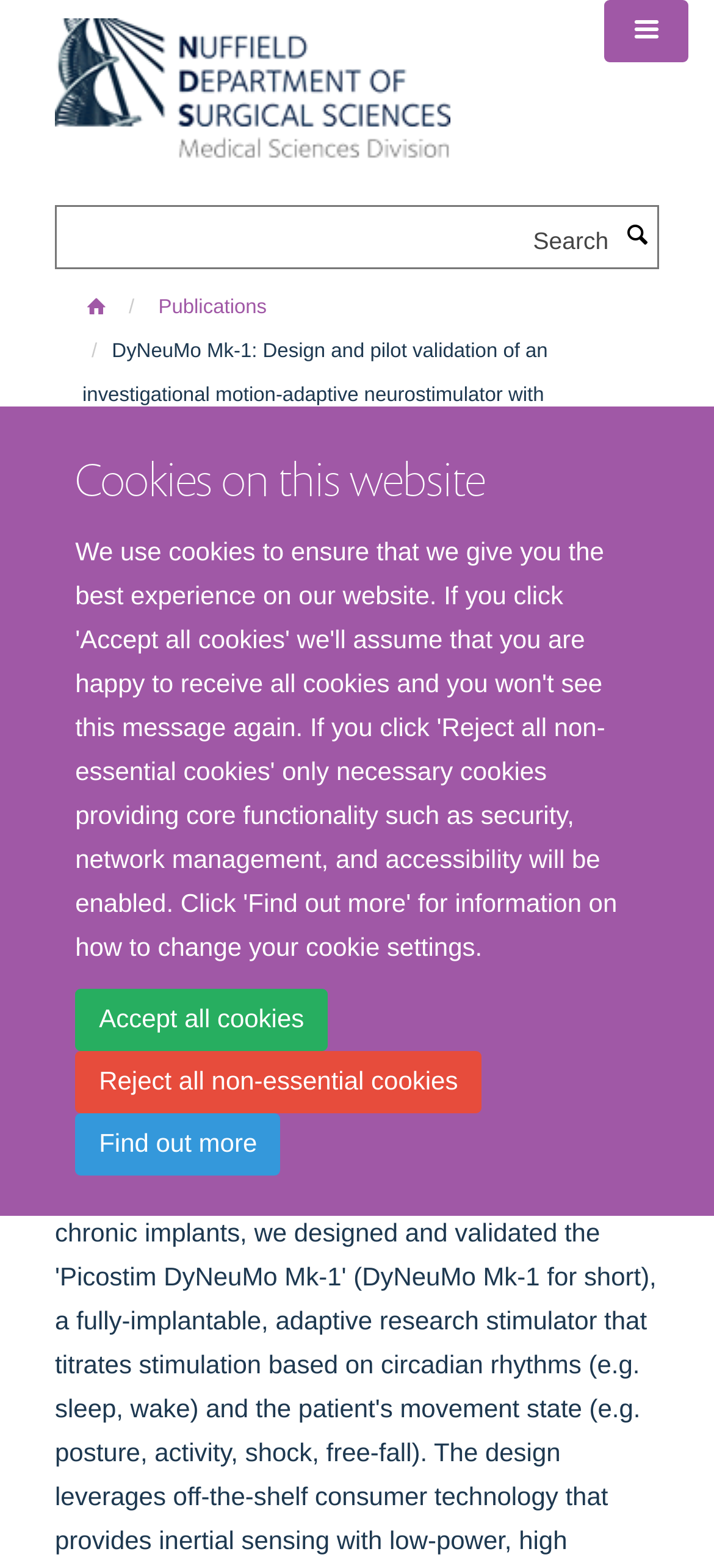What is the name of the department?
Using the information from the image, give a concise answer in one word or a short phrase.

Nuffield Department of Surgical Sciences